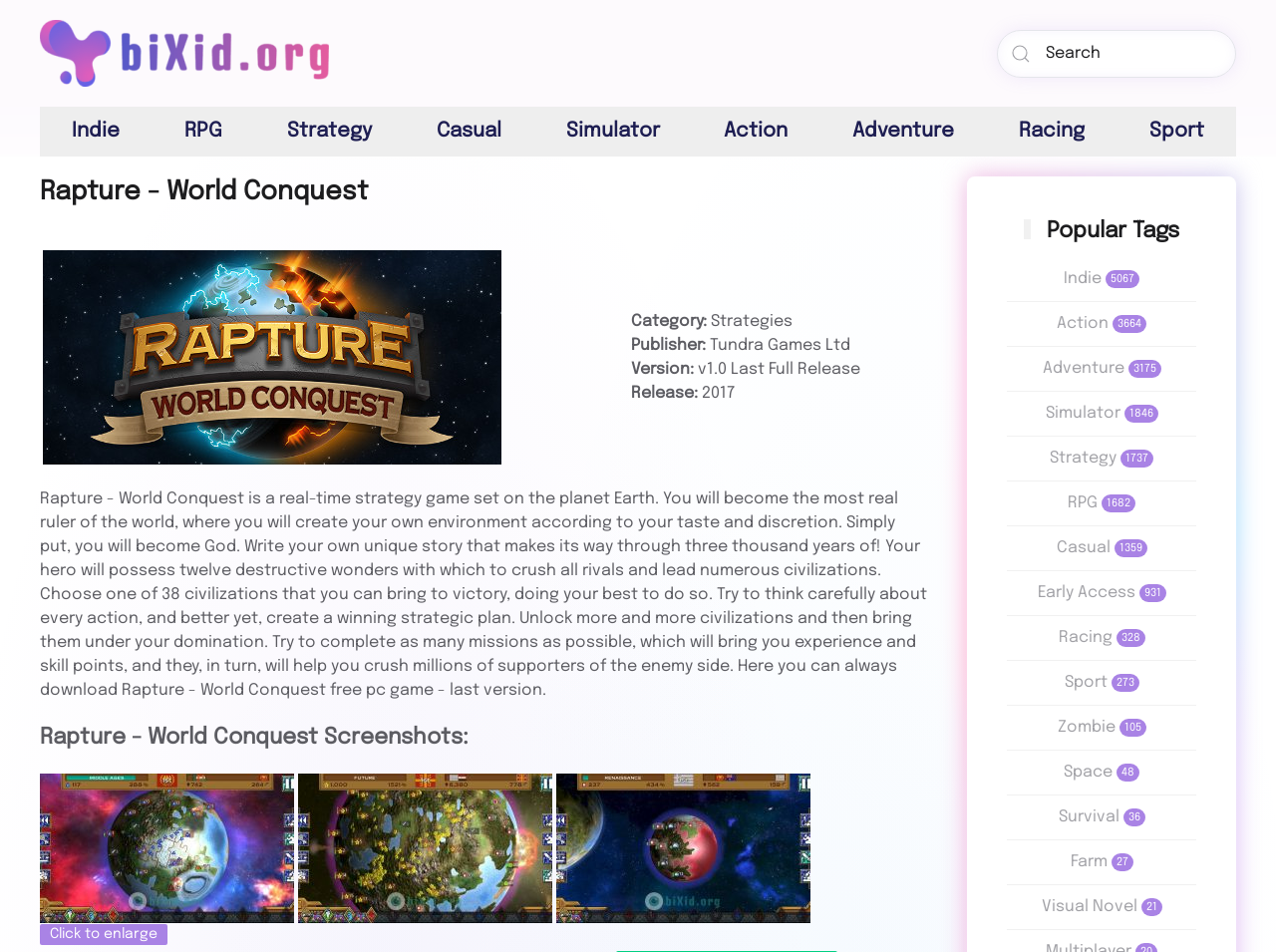Please locate the bounding box coordinates of the element's region that needs to be clicked to follow the instruction: "Download Rapture - World Conquest pc game". The bounding box coordinates should be provided as four float numbers between 0 and 1, i.e., [left, top, right, bottom].

[0.033, 0.262, 0.493, 0.489]